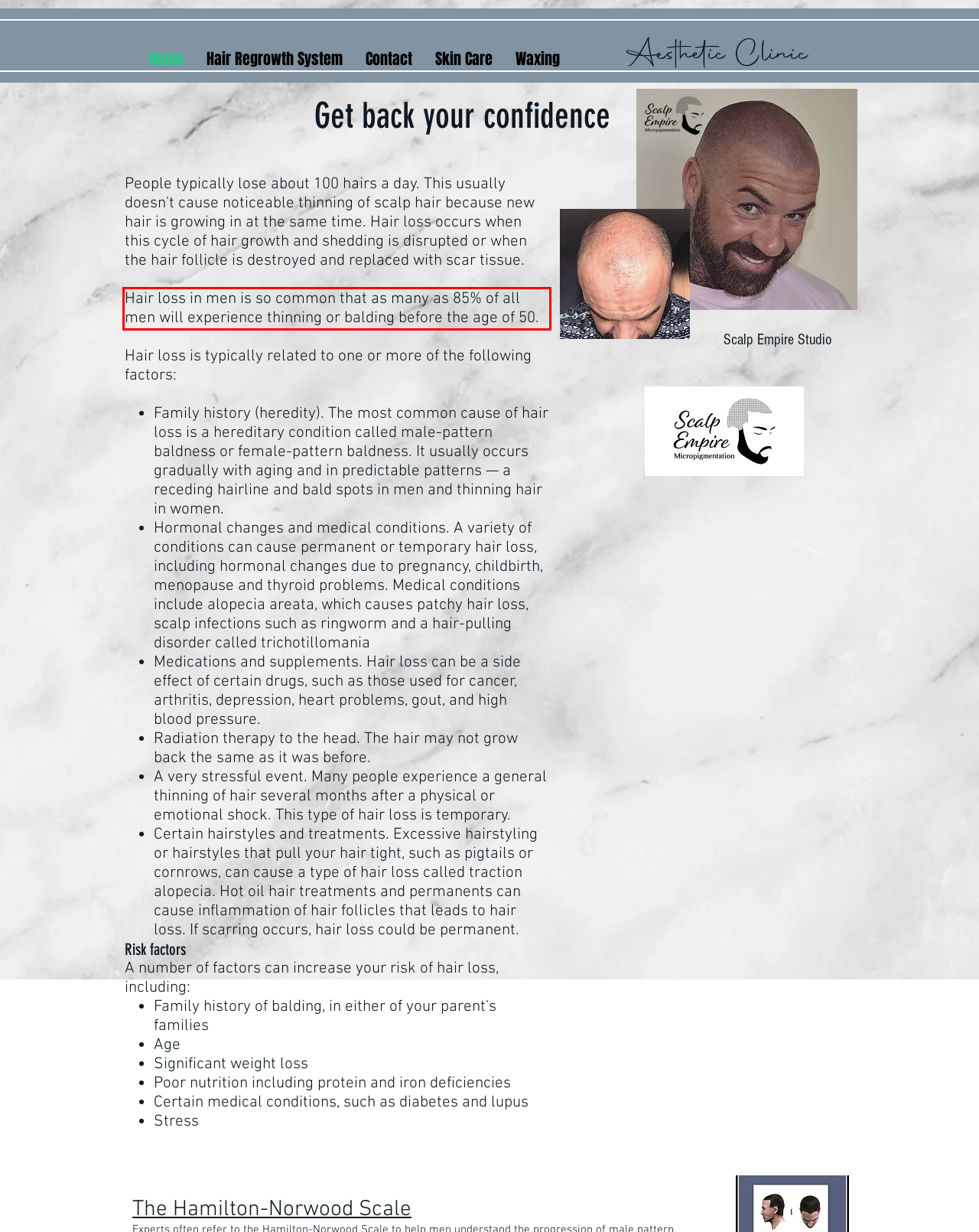Using OCR, extract the text content found within the red bounding box in the given webpage screenshot.

Hair loss in men is so common that as many as 85% of all men will experience thinning or balding before the age of 50.